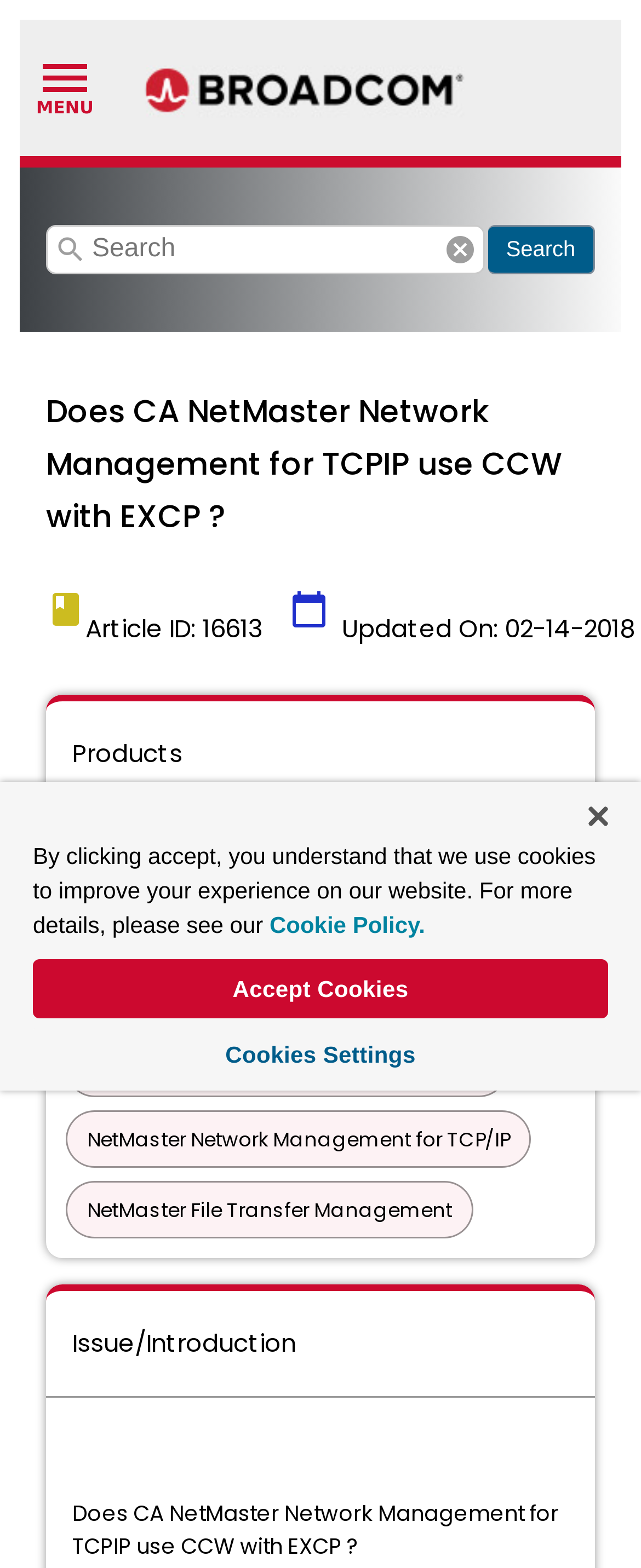Summarize the webpage with intricate details.

The webpage appears to be a technical support article or knowledge base entry. At the top, there is an iframe taking up most of the width, with a search bar and a cancel button to its right. Below the search bar, there is a heading that matches the meta description, "Does CA NetMaster Network Management for TCPIP use CCW with EXCP?".

To the right of the heading, there are several icons, including a book and a calendar. Below these icons, there are three headings: "Article ID: 16613", "Updated On: 02-14-2018", and "Products". The "Products" heading is followed by a list of six product names, including "CMDB for z/OS", "NetSpy Network Performance", and "NetMaster Network Management for TCP/IP".

Further down the page, there is another heading, "Issue/Introduction", followed by a block of text that repeats the question from the meta description. At the bottom of the page, there is a cookie banner with a privacy alert dialog. The dialog has a close button, a description of the website's cookie policy, and three buttons: "More information about your privacy", "Accept Cookies", and "Cookies Settings".